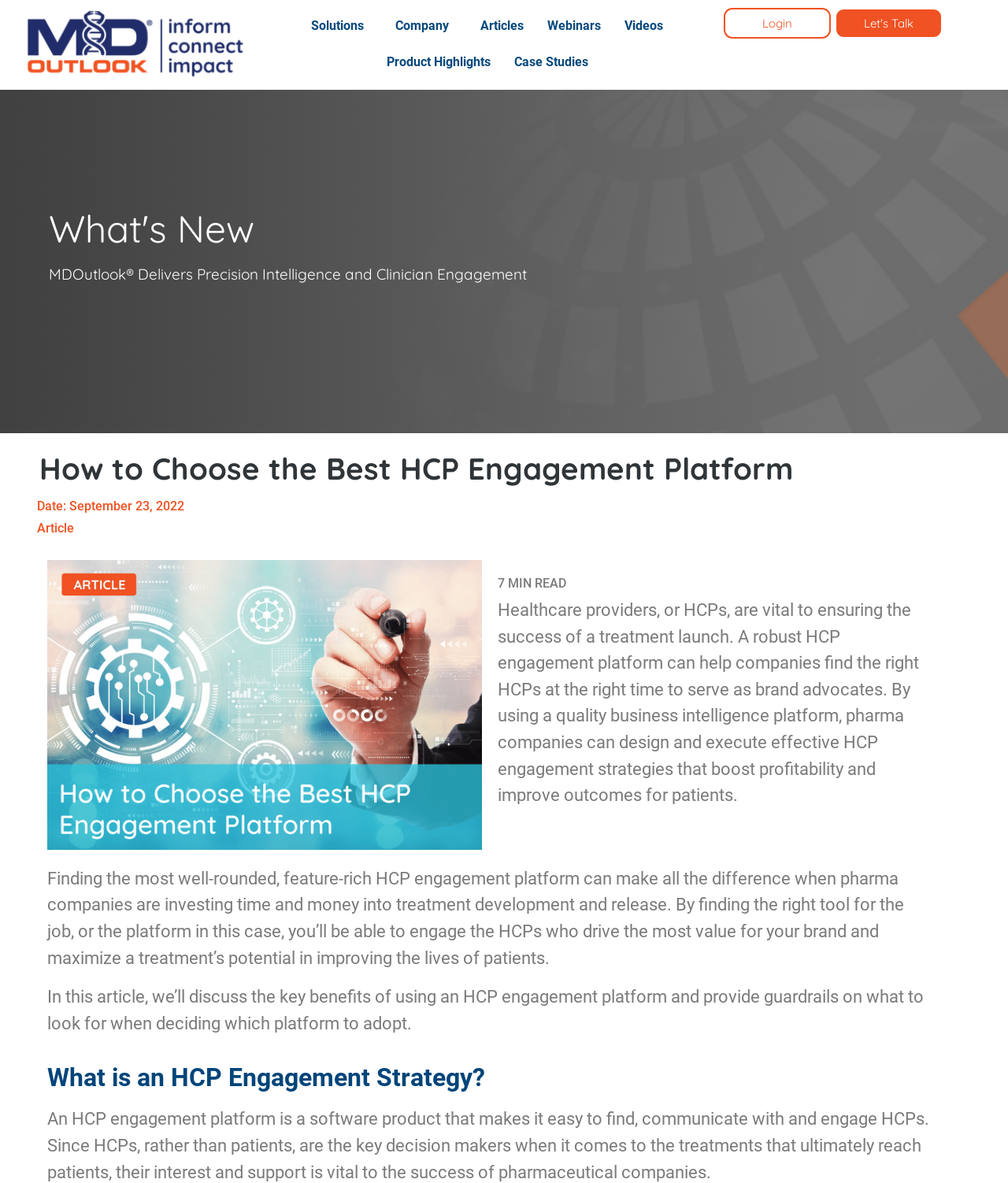Please determine the bounding box coordinates of the area that needs to be clicked to complete this task: 'Click the MDoutlook Logo'. The coordinates must be four float numbers between 0 and 1, formatted as [left, top, right, bottom].

[0.02, 0.007, 0.248, 0.07]